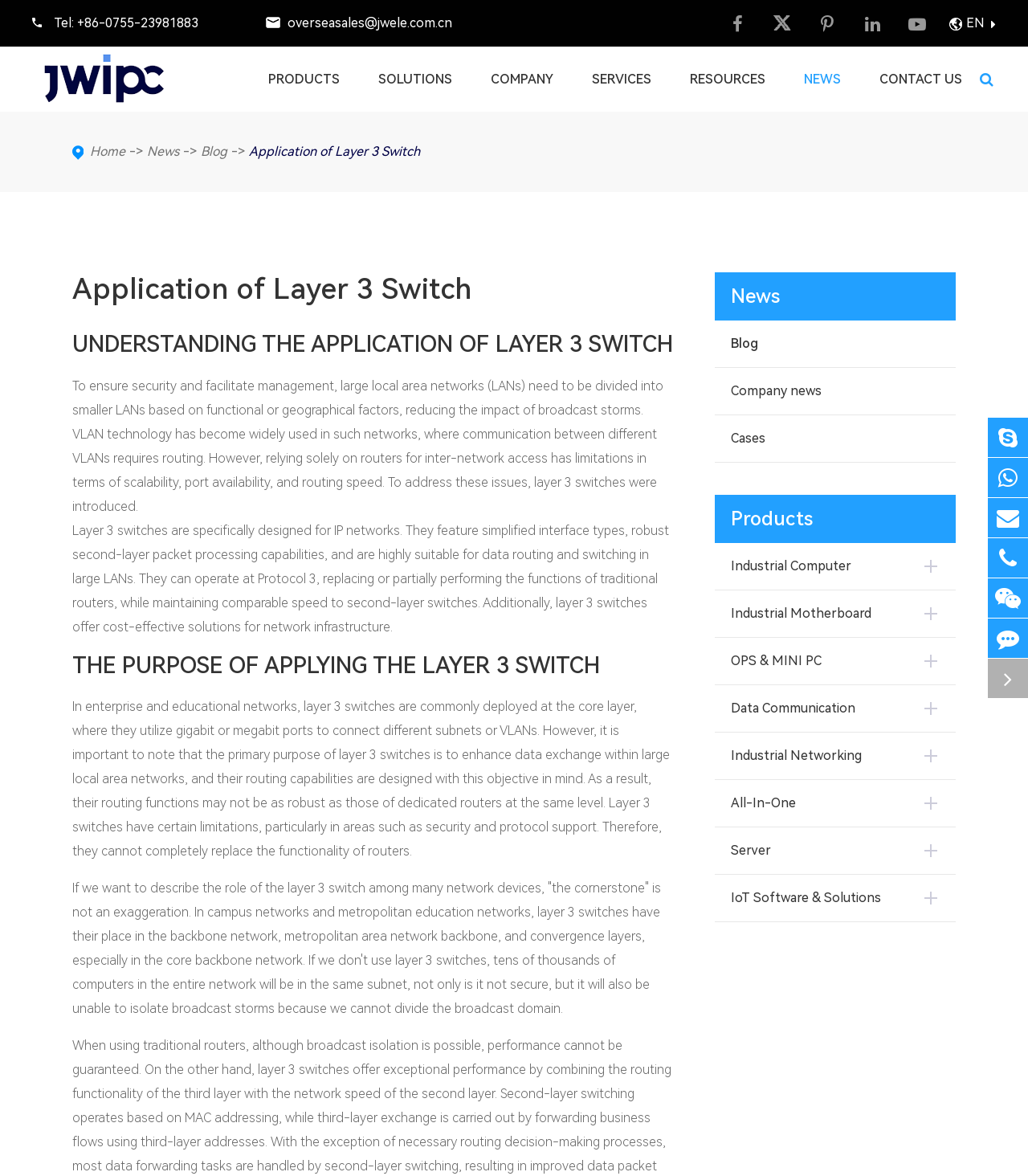Identify the bounding box coordinates of the area you need to click to perform the following instruction: "Contact us via Skype".

[0.961, 0.355, 1.0, 0.389]